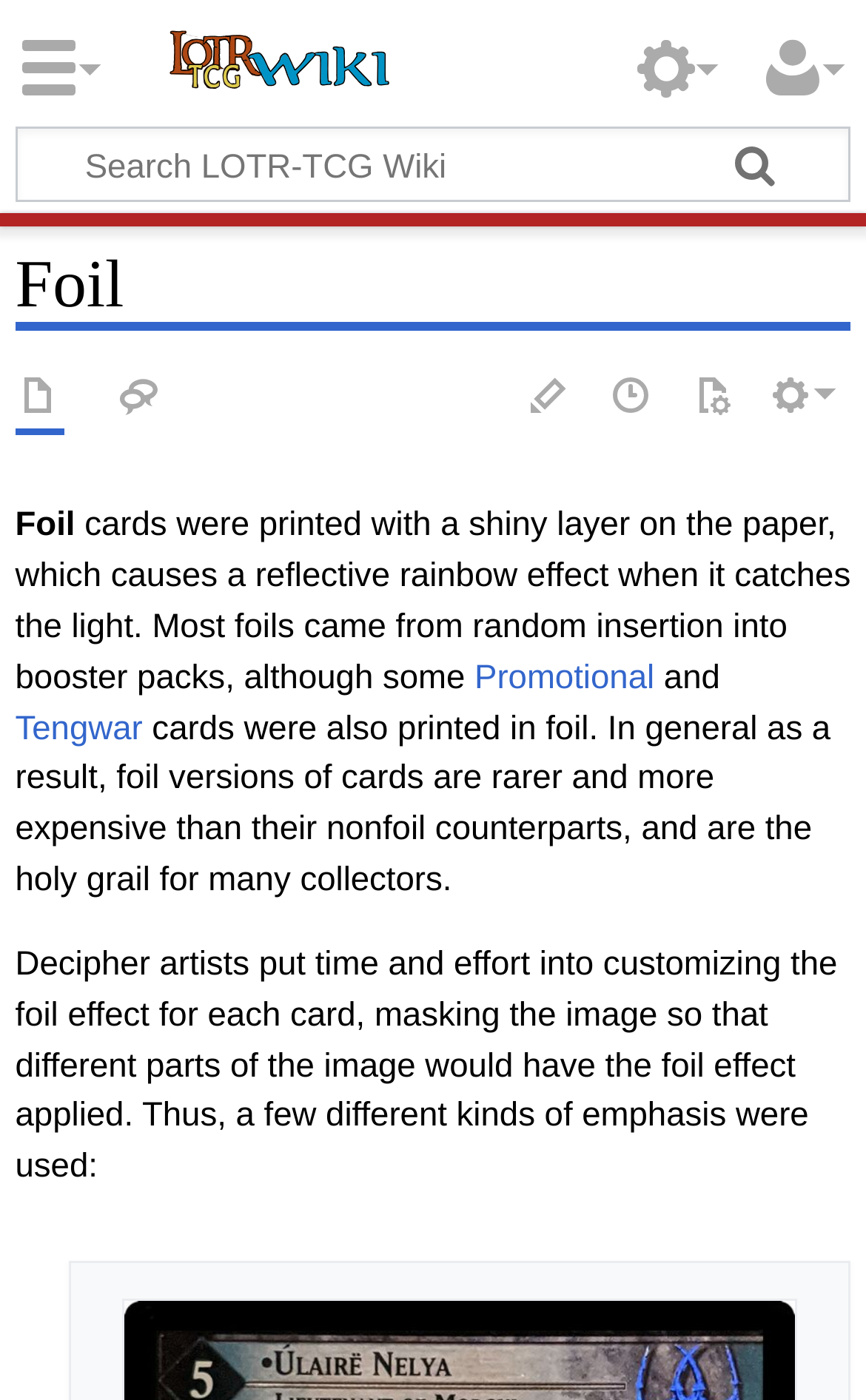Identify the bounding box coordinates of the part that should be clicked to carry out this instruction: "View the Page history".

[0.703, 0.266, 0.759, 0.302]